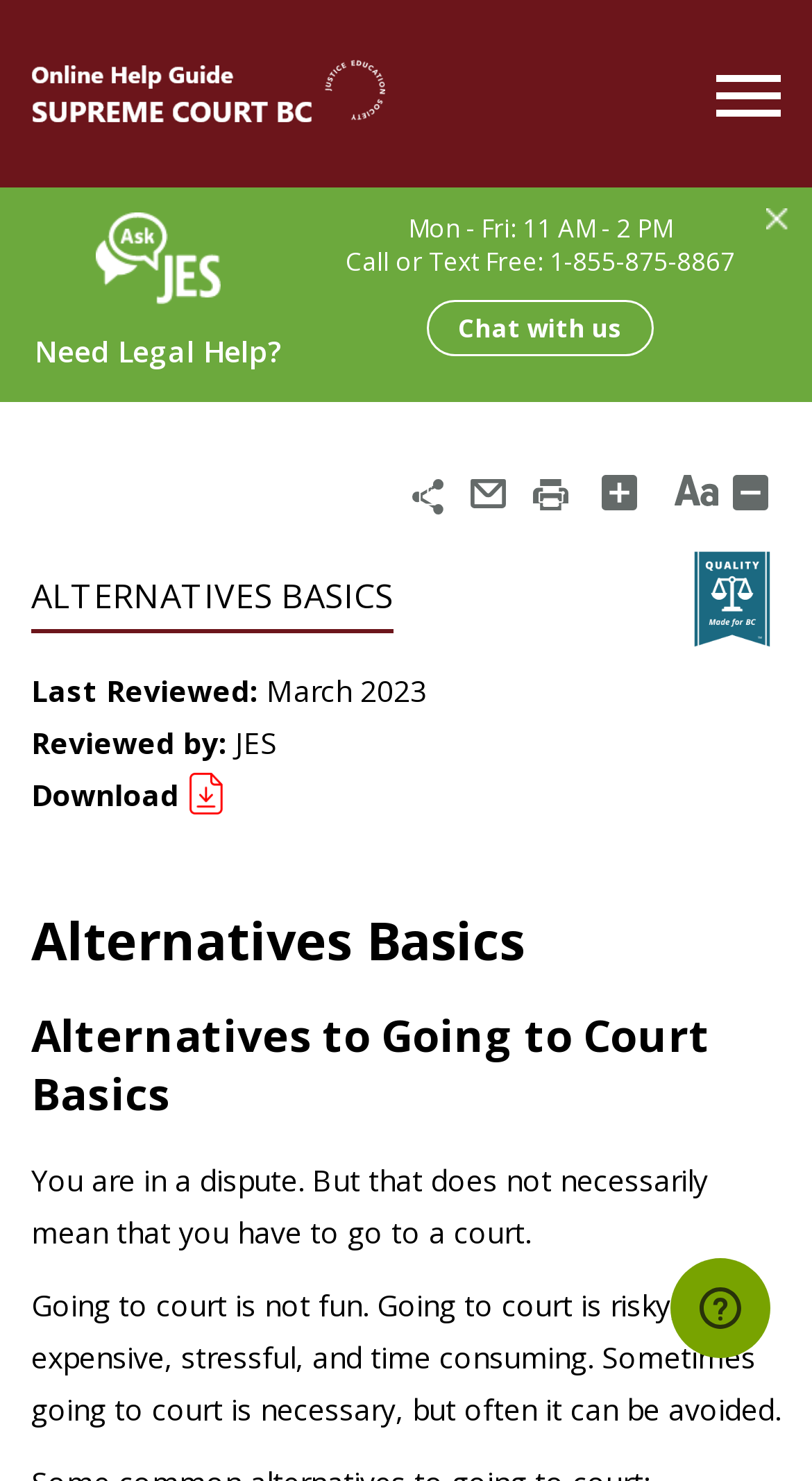Please identify the bounding box coordinates of the element that needs to be clicked to perform the following instruction: "Chat with us".

[0.525, 0.203, 0.805, 0.241]